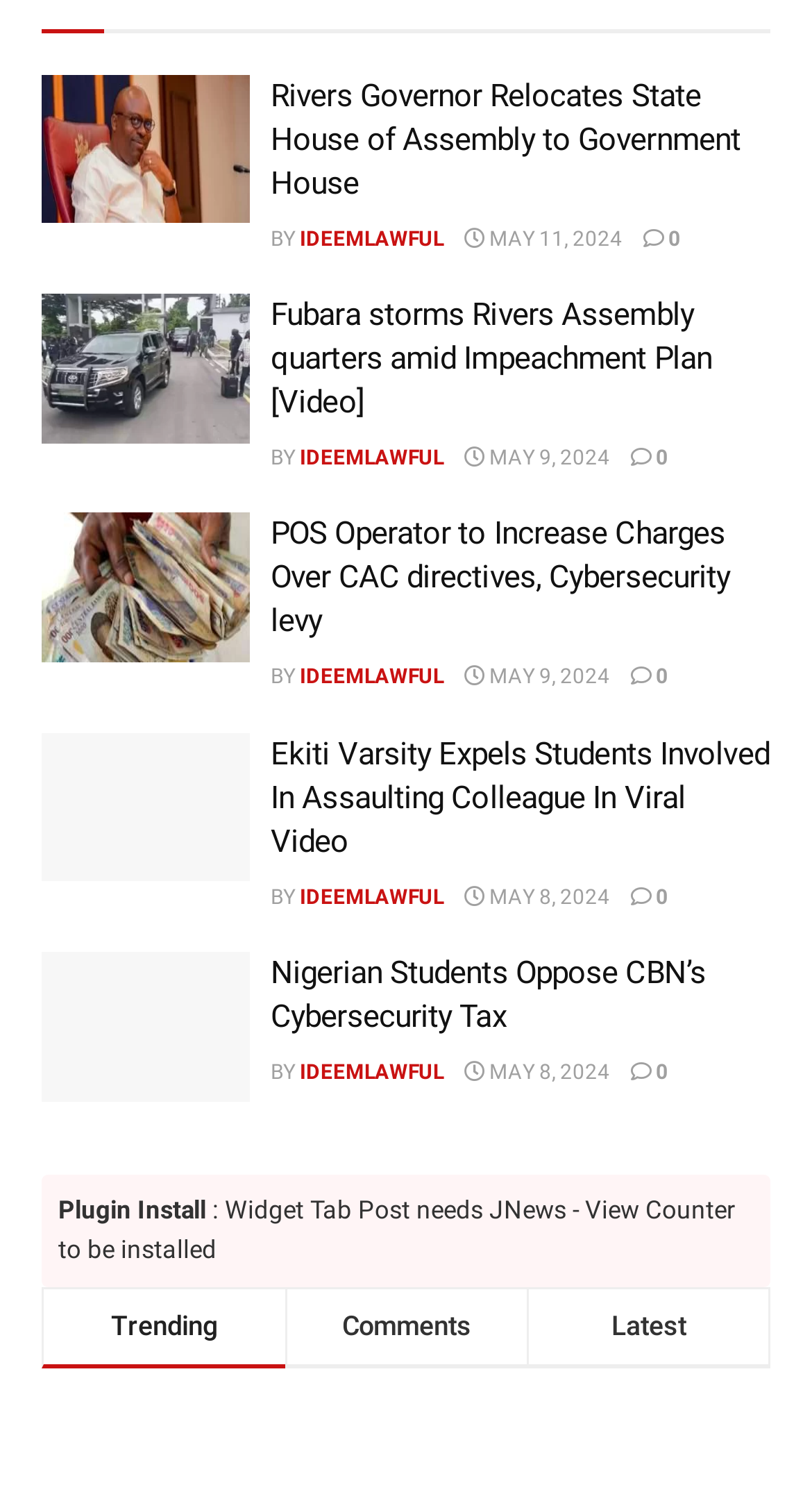Based on the element description, predict the bounding box coordinates (top-left x, top-left y, bottom-right x, bottom-right y) for the UI element in the screenshot: May 8, 2024

[0.572, 0.593, 0.751, 0.608]